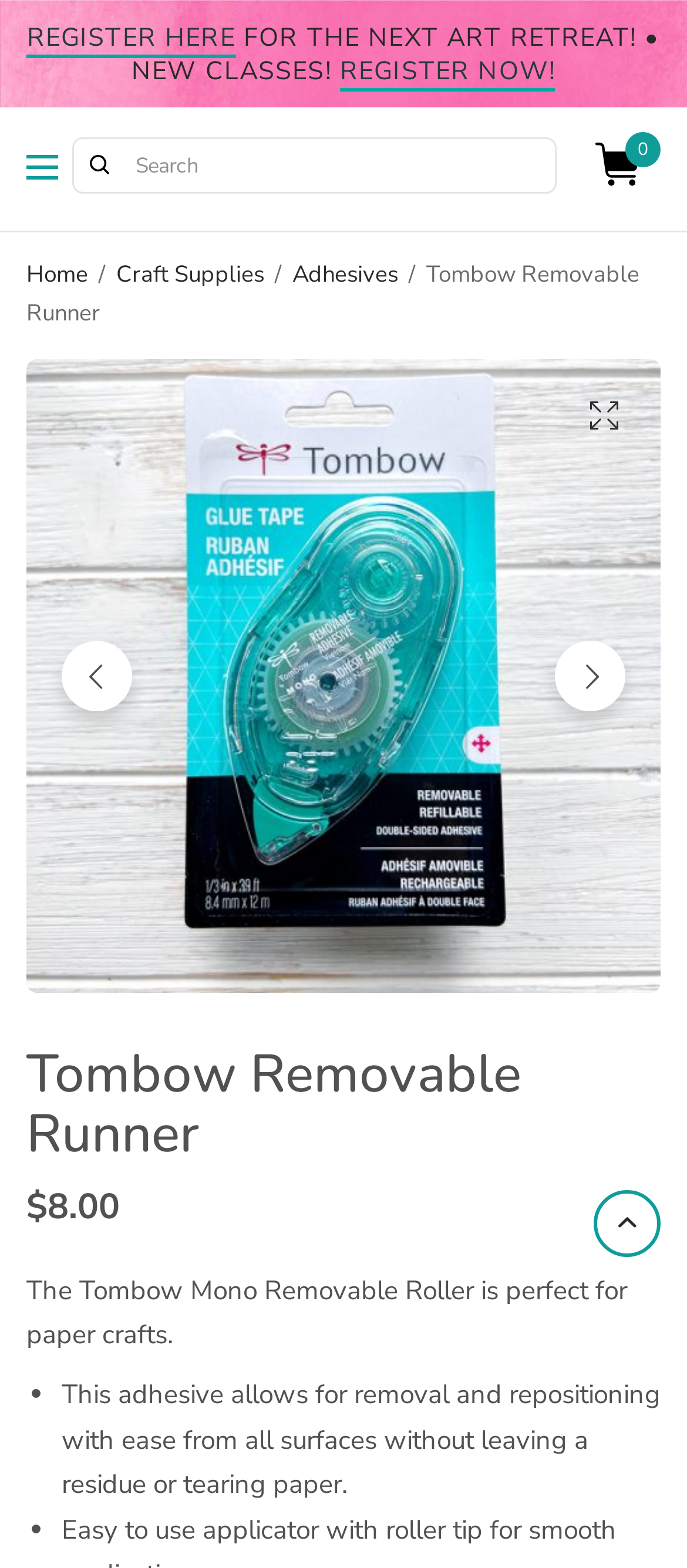What is the function of the REGISTER HERE link?
Please give a detailed and elaborate answer to the question based on the image.

I inferred the function of the REGISTER HERE link by reading the surrounding text, which mentions 'THE NEXT ART RETREAT! • NEW CLASSES!'. This suggests that the link is for registering for an art retreat, likely the one mentioned in the text.